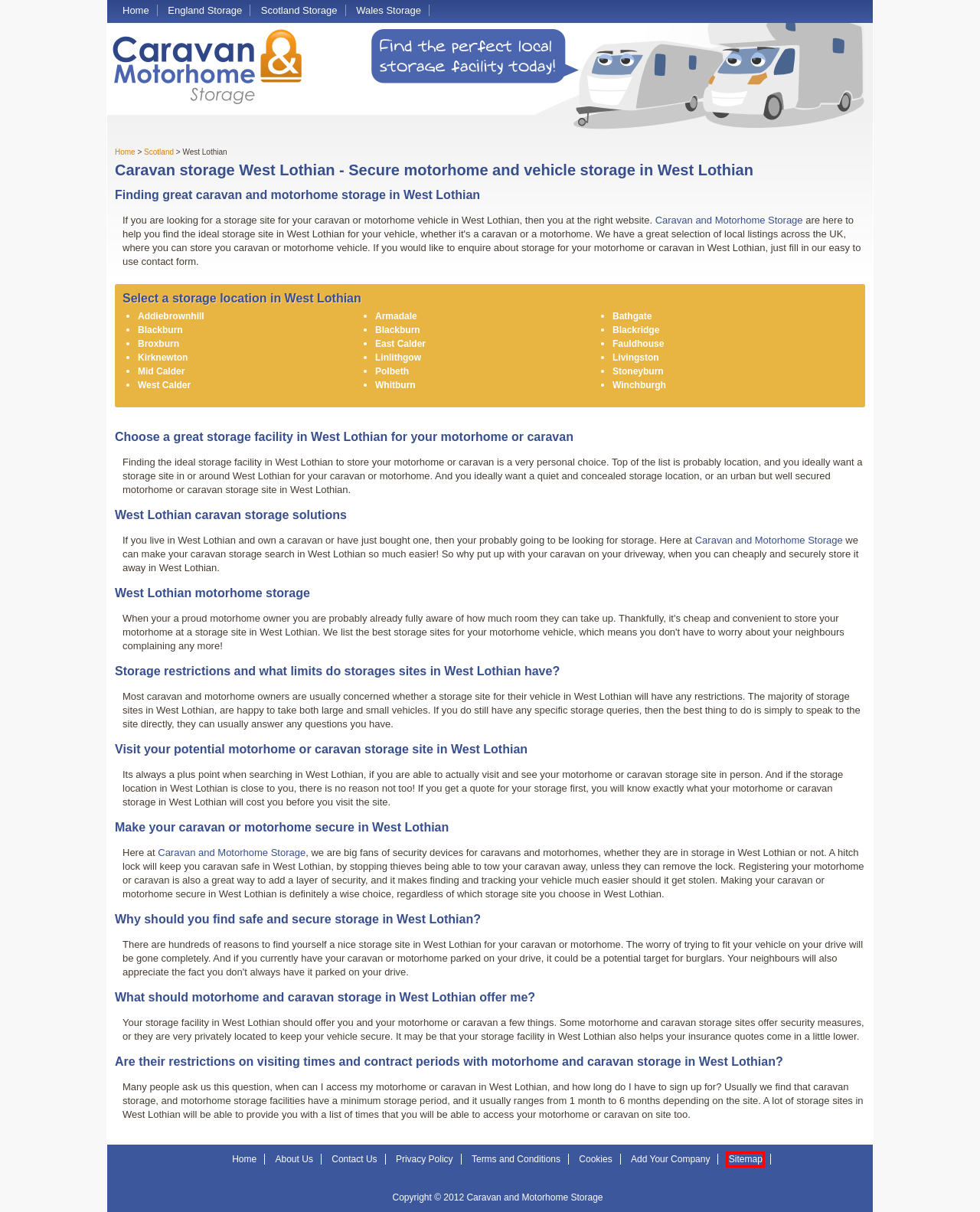Examine the screenshot of the webpage, which has a red bounding box around a UI element. Select the webpage description that best fits the new webpage after the element inside the red bounding box is clicked. Here are the choices:
A. Motorhome and caravan storage in Polbeth | Vehicle storage sites in Polbeth
B. Sitemap | Caravan and Motorhome Storage sitemap
C. Caravan storage Linlithgow | Motorhome storage site in Linlithgow
D. Caravan storage in West Calder | Motorhome storage in West Calder
E. Contact us | Contact Motorhome and Caravan Storage
F. Motorhome and caravan storage in Livingston | Vehicle storage sites in Livingston
G. Terms and Conditions | Disclaimer
H. Caravan storage sites in Stoneyburn | Motorhome storage Stoneyburn

B